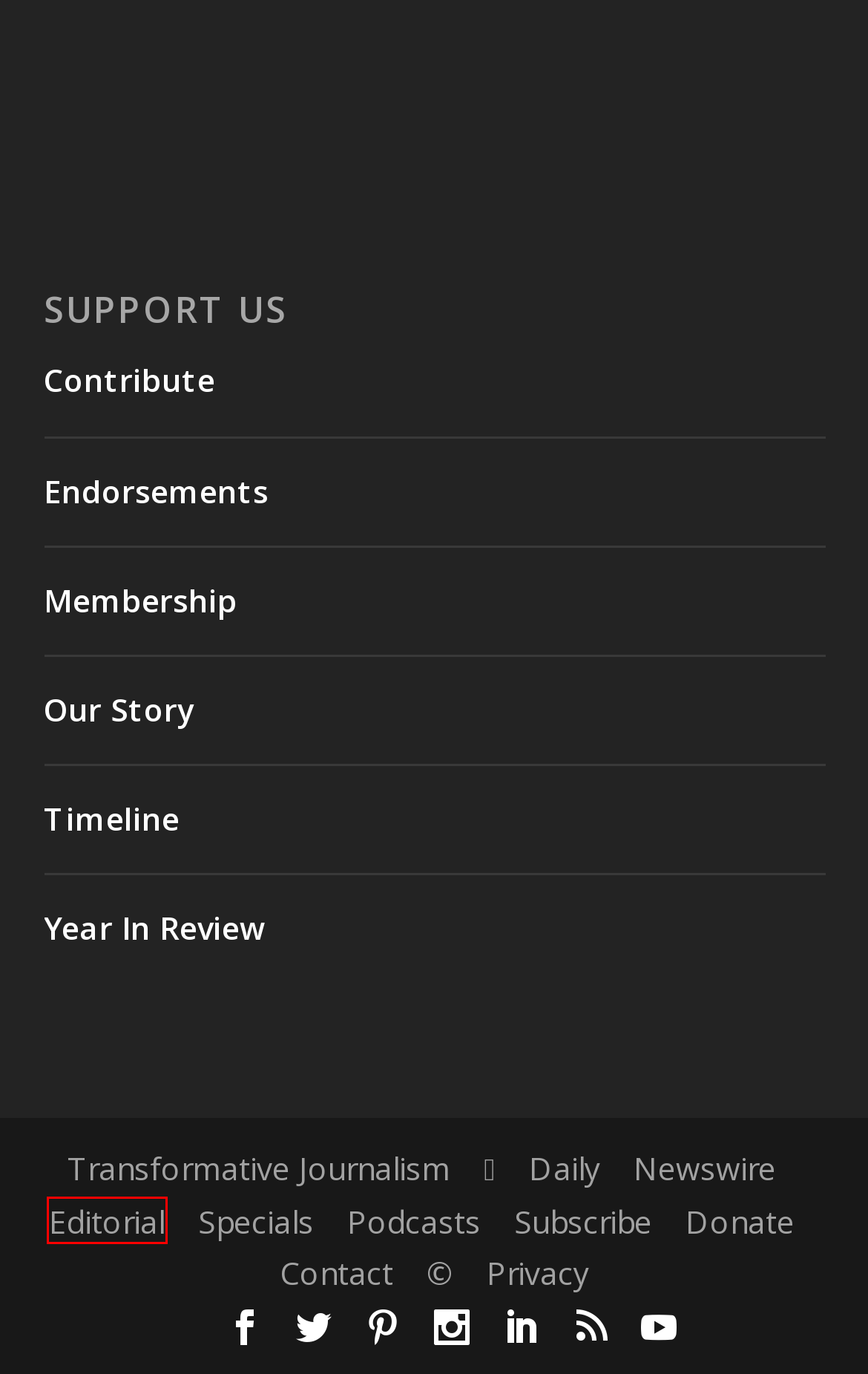With the provided screenshot showing a webpage and a red bounding box, determine which webpage description best fits the new page that appears after clicking the element inside the red box. Here are the options:
A. Donate
B. Editorial Archives | Milwaukee Independent
C. © Photo Copyright | Milwaukee Independent
D. About Us | Milwaukee Independent
E. News Highlights
F. News | Milwaukee Independent
G. Case Study: Endorsements | Milwaukee Independent
H. Privacy Policy | Milwaukee Independent

B